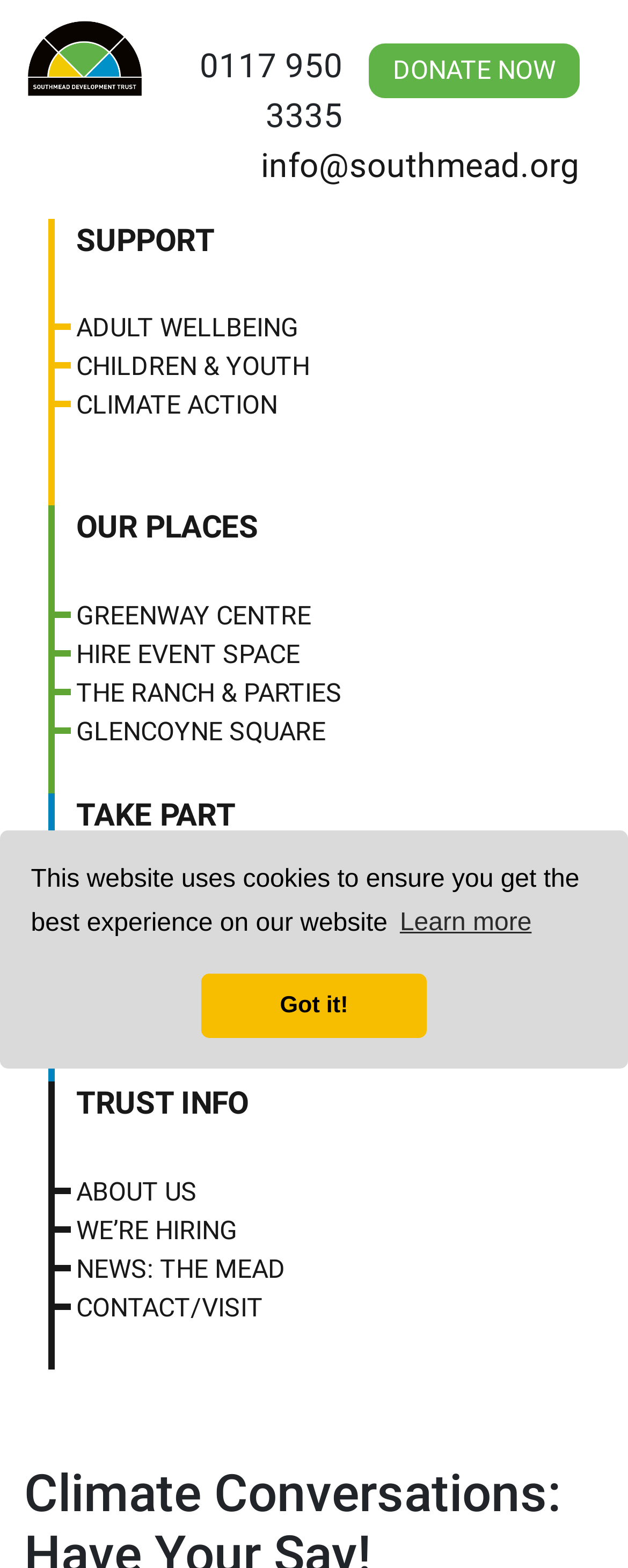Provide a thorough description of the webpage you see.

The webpage is about Climate Conversations and is hosted by the Southmead Development Trust. At the top of the page, there is a logo of the Southmead Development Trust, accompanied by a link to the organization's website. Below the logo, there is a prominent call-to-action button "DONATE NOW" and the organization's contact information, including a phone number and email address.

On the left side of the page, there is a vertical menu with various links to different sections of the website, including "SUPPORT", "ADULT WELLBEING", "CHILDREN & YOUTH", "CLIMATE ACTION", and more. These links are stacked on top of each other, with "SUPPORT" at the top and "CONTACT/VISIT" at the bottom.

At the bottom of the page, there is a cookie consent dialog with a message explaining that the website uses cookies to ensure the best user experience. The dialog has two buttons: "Learn more about cookies" and "Dismiss cookie message".

The overall layout of the page is clean and organized, with clear headings and concise text. The use of whitespace and font sizes helps to create a clear hierarchy of information, making it easy to navigate the page.